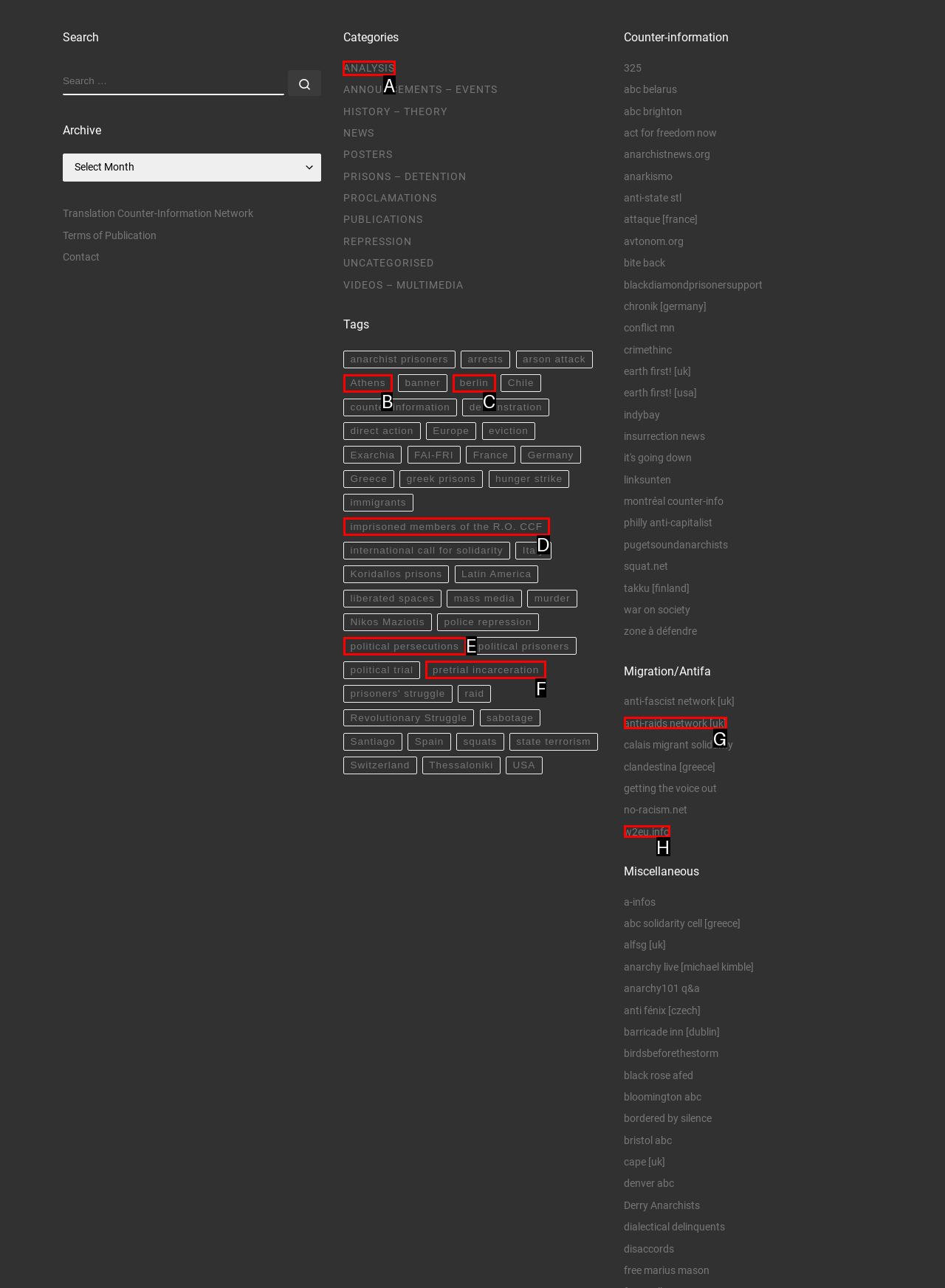Identify the HTML element I need to click to complete this task: Select a category Provide the option's letter from the available choices.

A